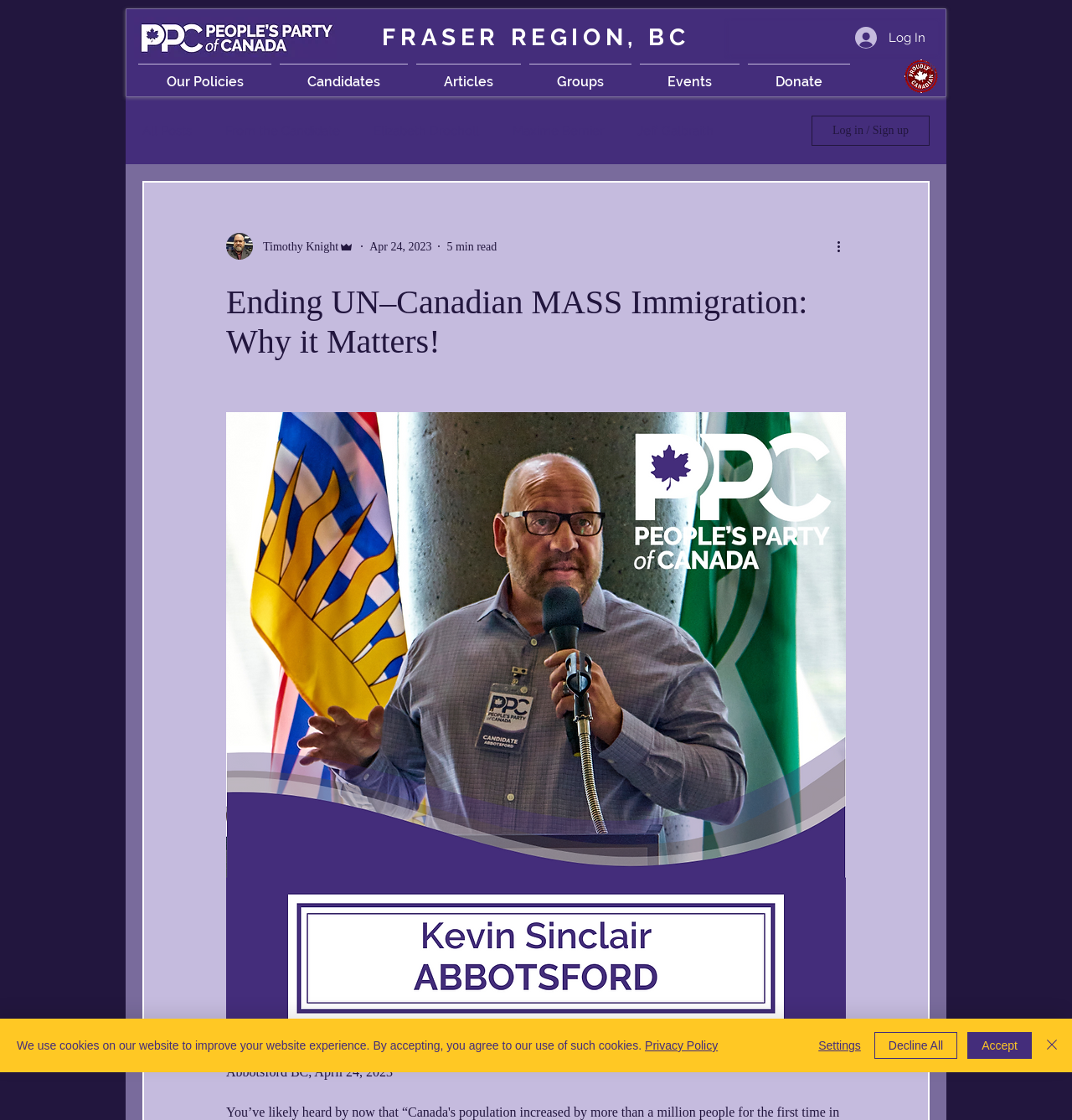Answer the following query with a single word or phrase:
What is the name of the image on the top-right corner?

ProudlyCanadian.png